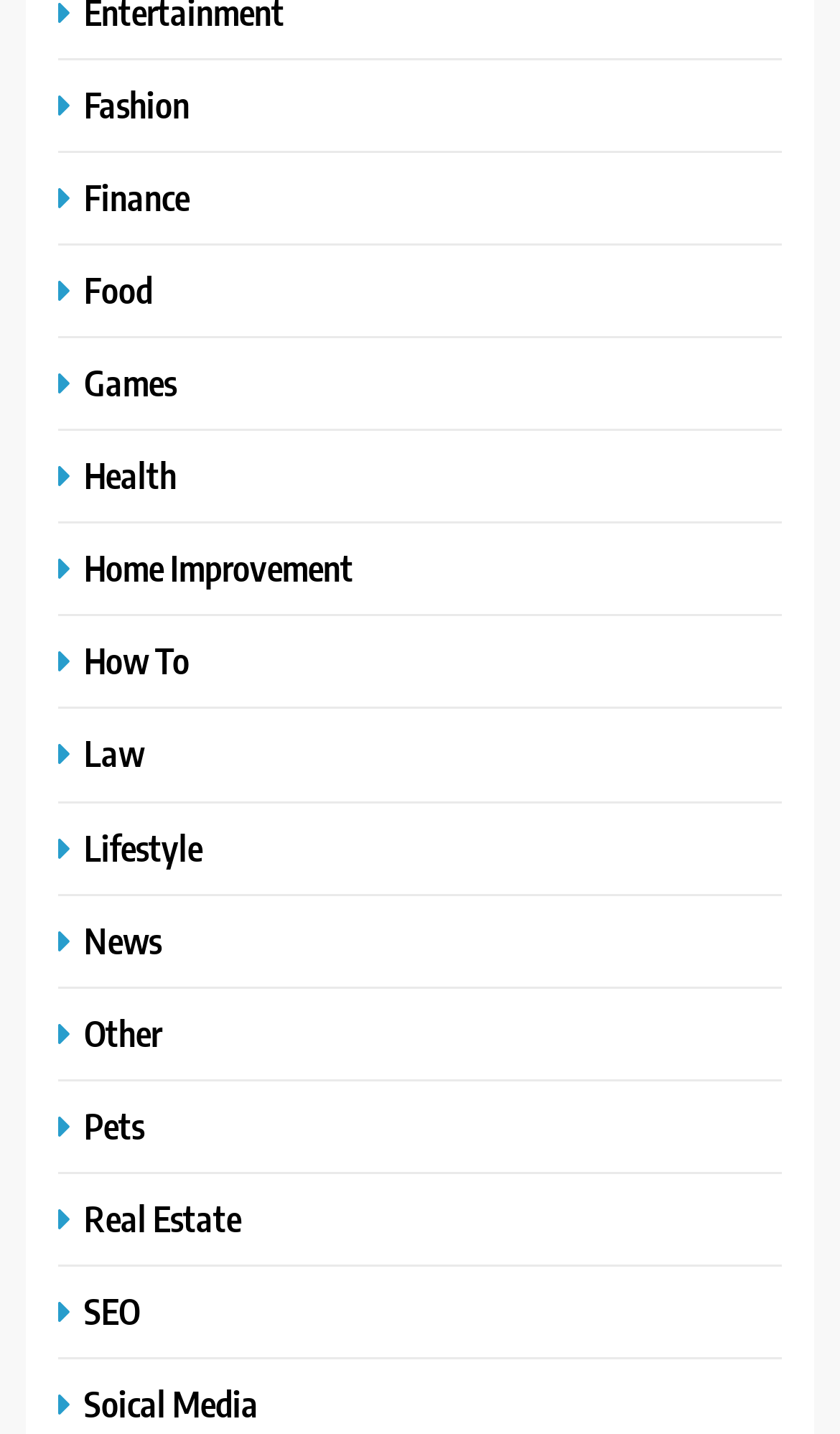Please determine the bounding box coordinates for the element that should be clicked to follow these instructions: "Browse Finance".

[0.069, 0.122, 0.238, 0.153]